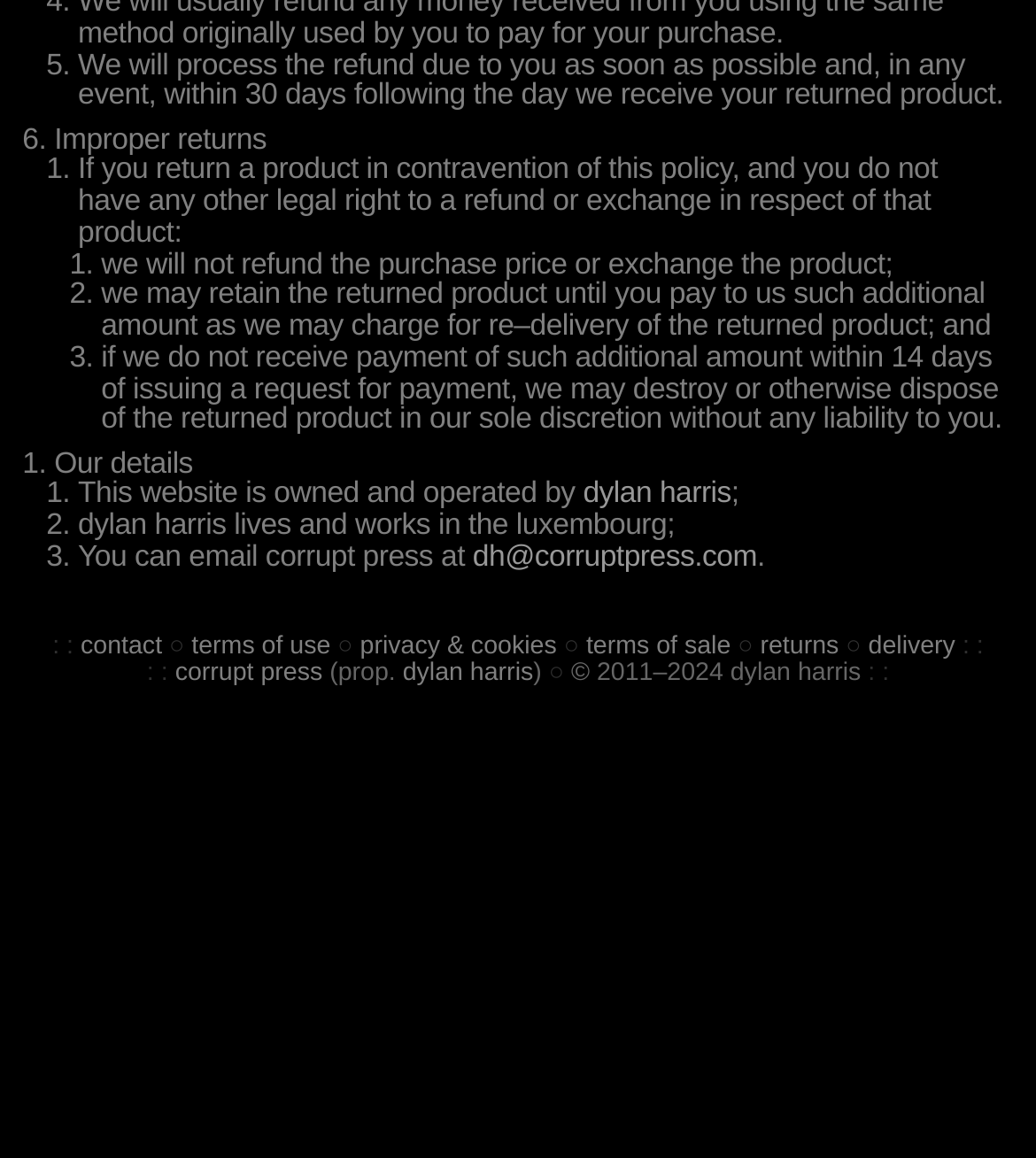How can I contact Corrupt Press?
Please provide a full and detailed response to the question.

The webpage provides contact information for Corrupt Press, stating that 'You can email corrupt press at dh@corruptpress.com'. This information is found in the section titled 'Our details'.